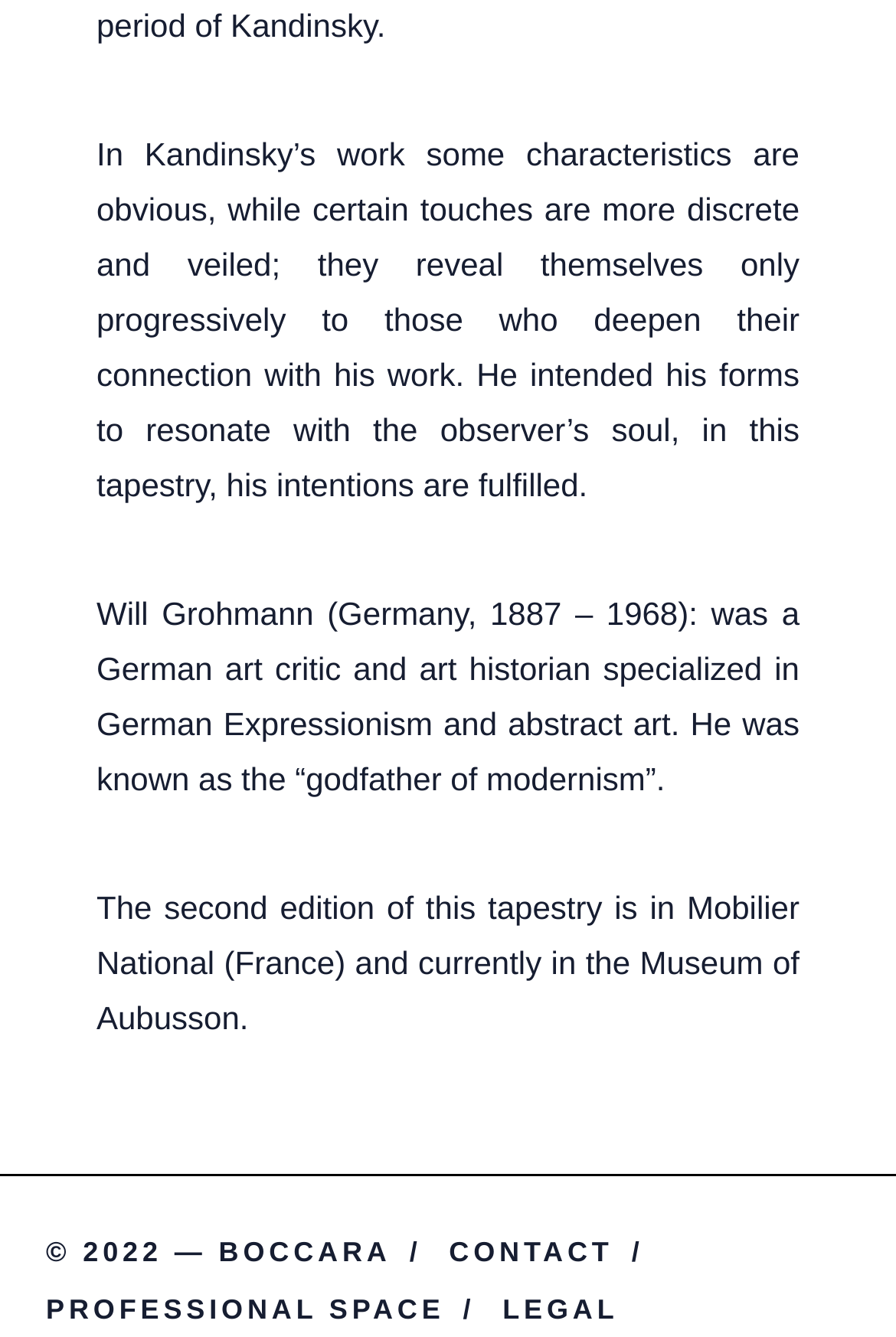Please provide a brief answer to the question using only one word or phrase: 
What is the copyright year of the website?

2022